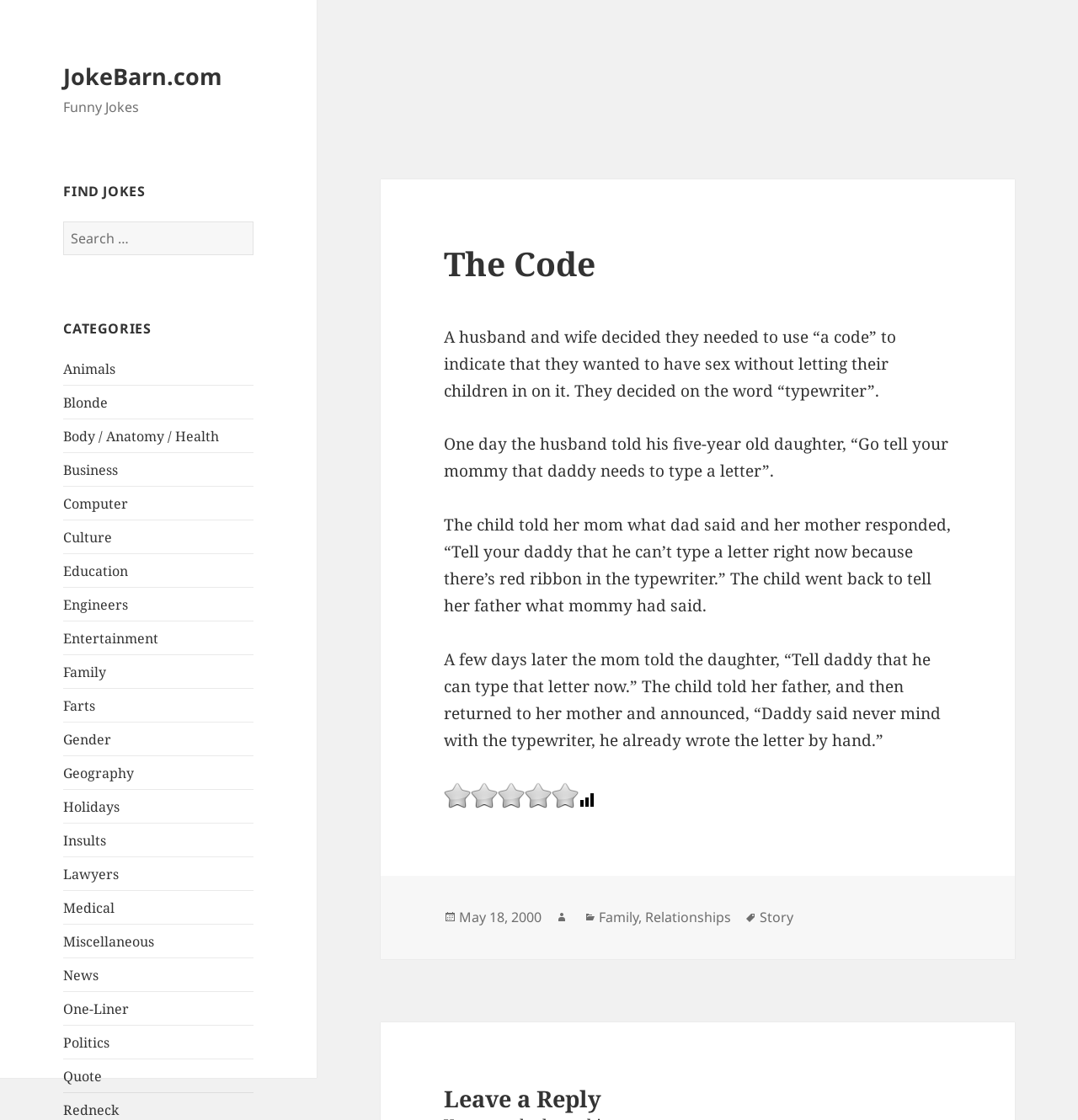Determine the bounding box coordinates of the clickable region to carry out the instruction: "View the joke posted on May 18, 2000".

[0.426, 0.811, 0.502, 0.828]